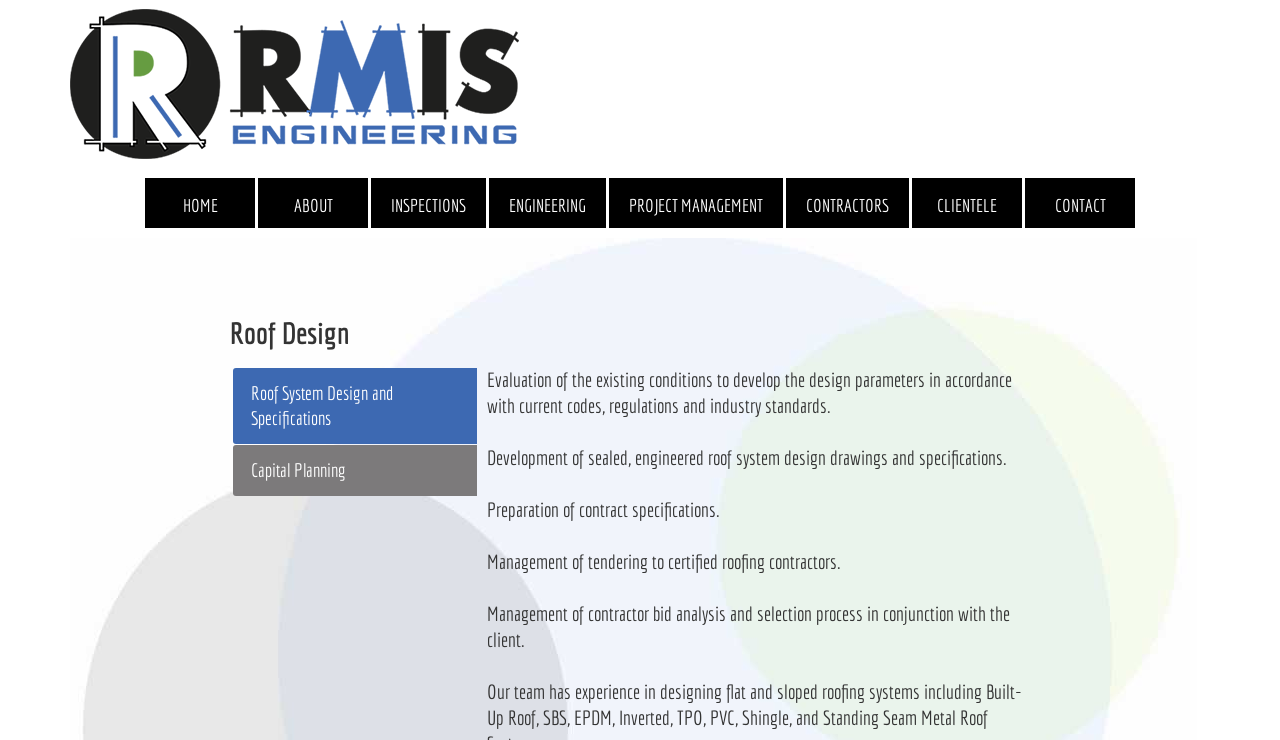Identify and provide the bounding box for the element described by: "Home".

[0.113, 0.241, 0.199, 0.308]